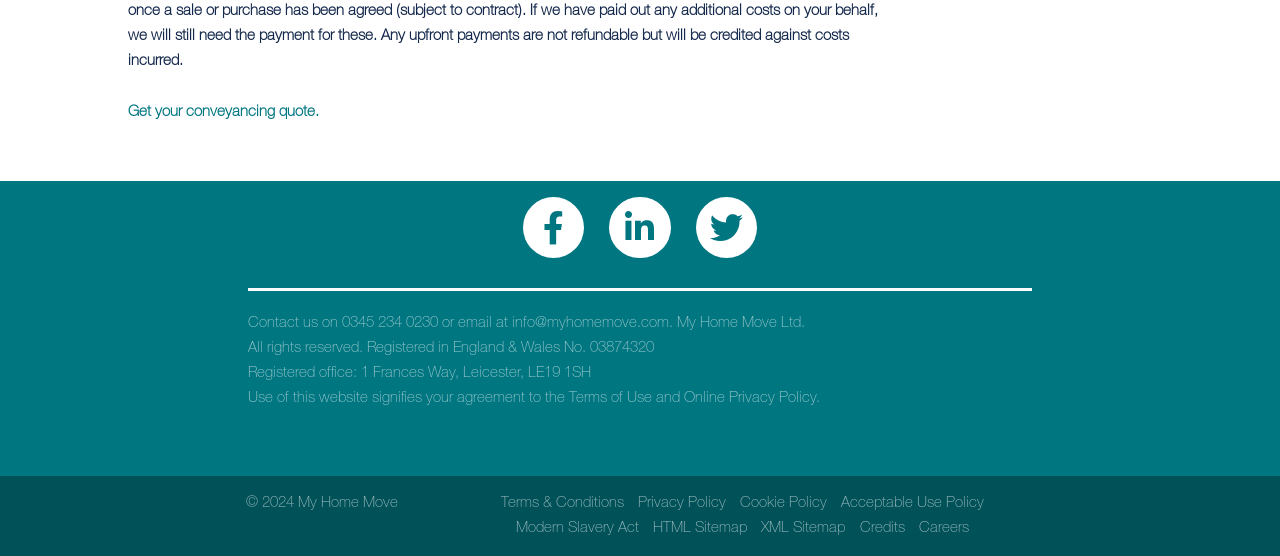Refer to the image and offer a detailed explanation in response to the question: What is the link text for the privacy policy?

I found the link text by looking at the link element with the content 'Privacy Policy' which is located at the bottom of the page.